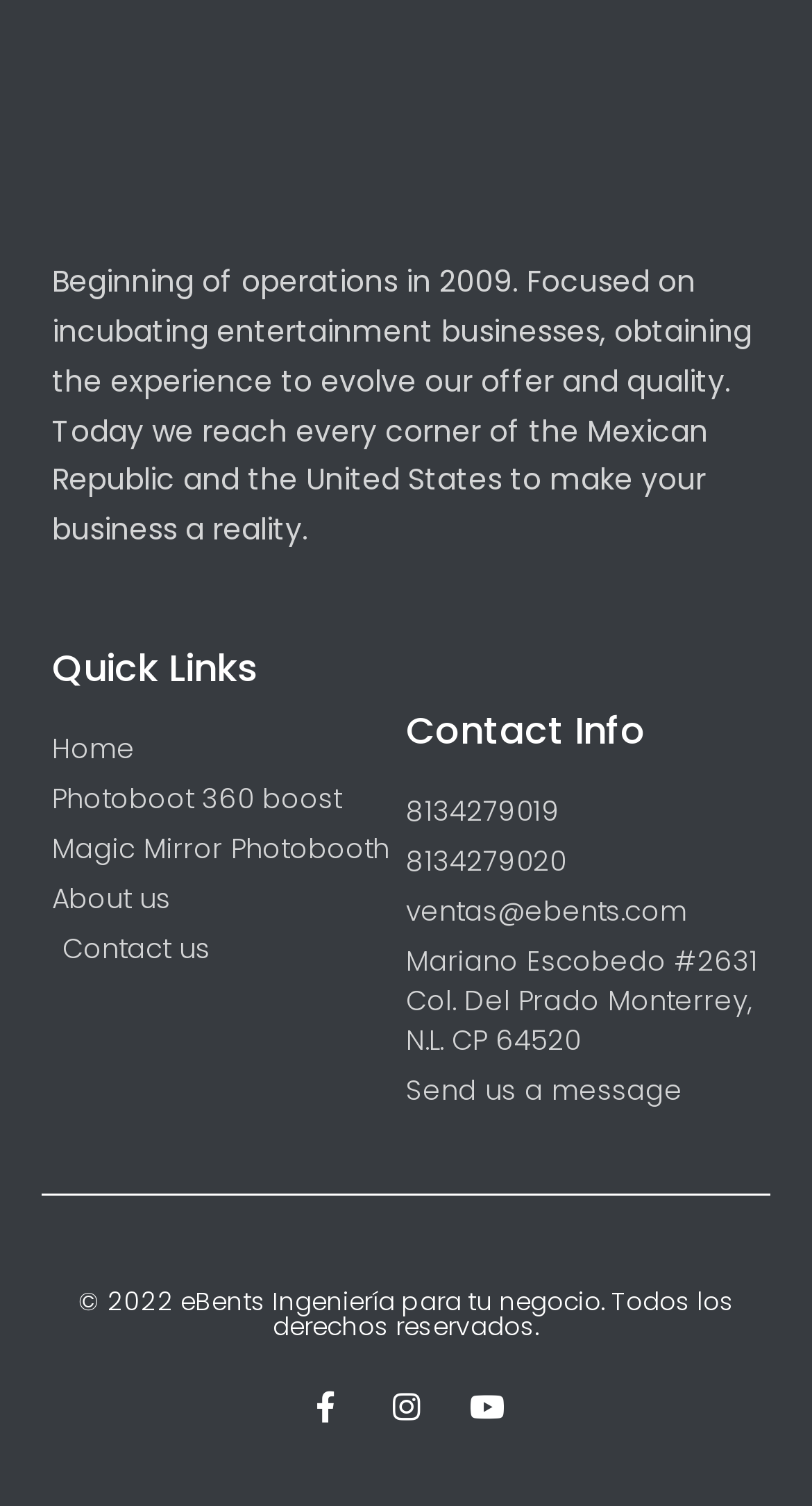Provide a brief response to the question using a single word or phrase: 
What is the company's email address?

ventas@ebents.com